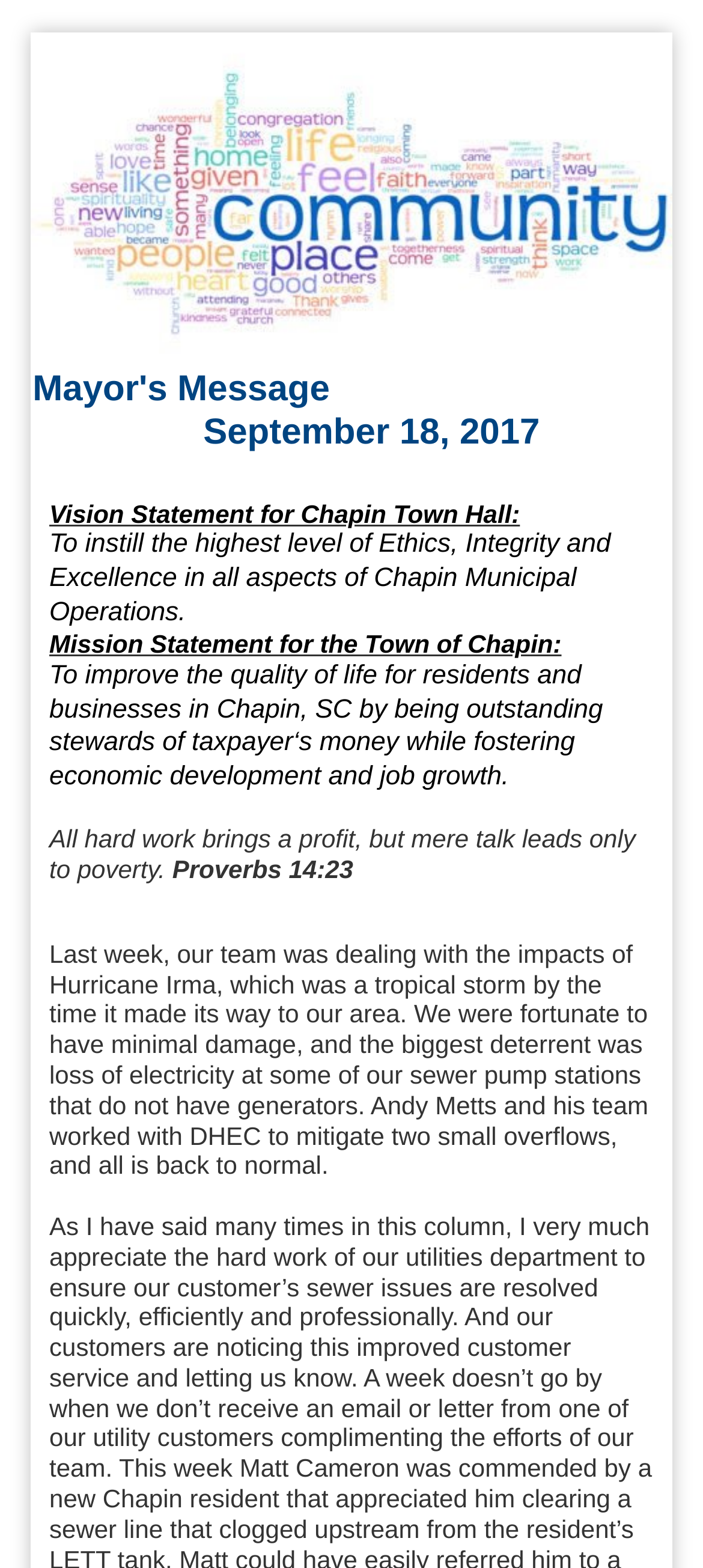What is the purpose of the Town of Chapin?
Provide a well-explained and detailed answer to the question.

The purpose of the Town of Chapin can be found in the mission statement, which is contained in the text element that states 'To improve the quality of life for residents and businesses in Chapin, SC by being outstanding stewards of taxpayer‘s money while fostering economic development and job growth'.